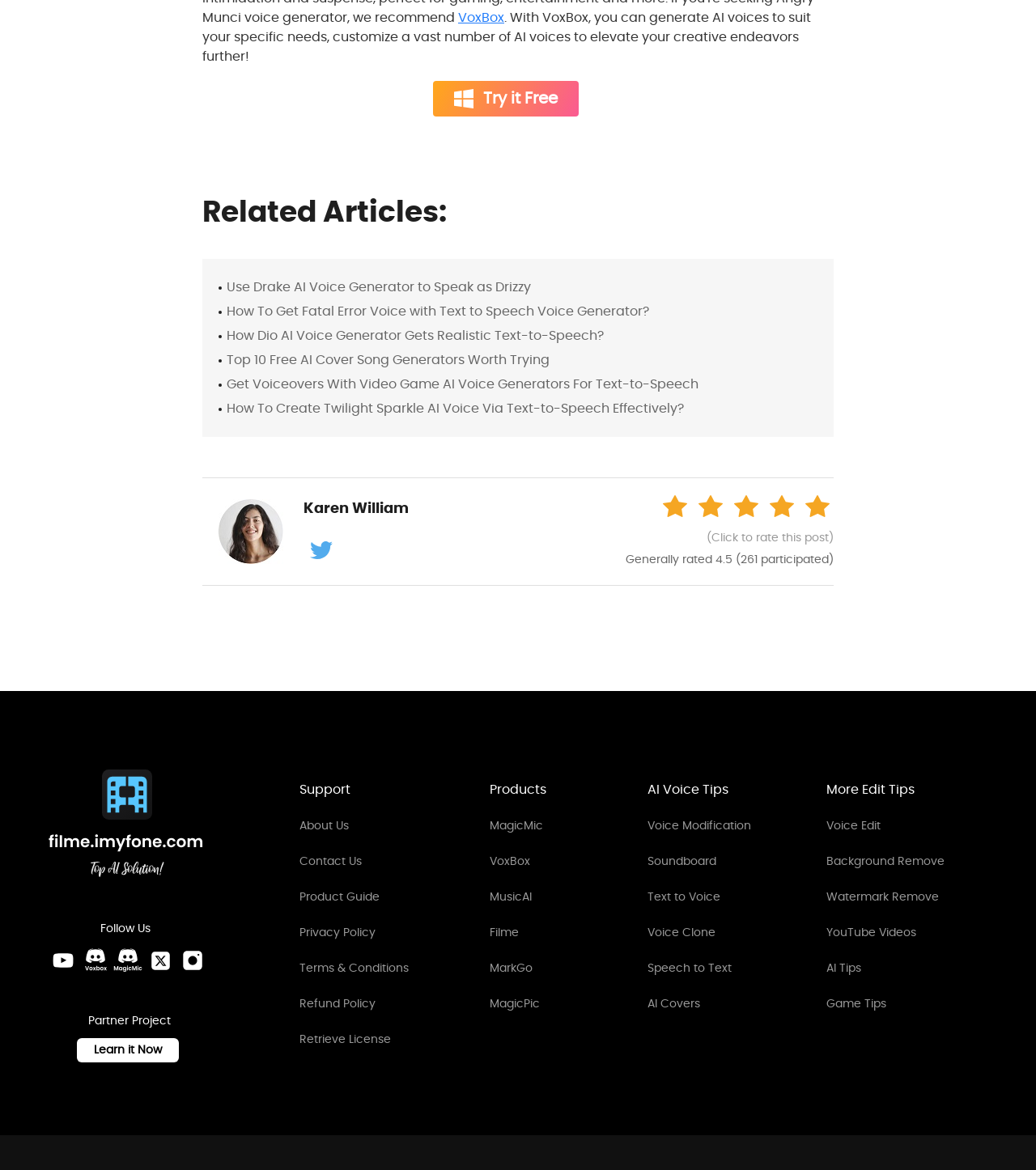Given the description Privacy Policy, predict the bounding box coordinates of the UI element. Ensure the coordinates are in the format (top-left x, top-left y, bottom-right x, bottom-right y) and all values are between 0 and 1.

[0.289, 0.79, 0.362, 0.804]